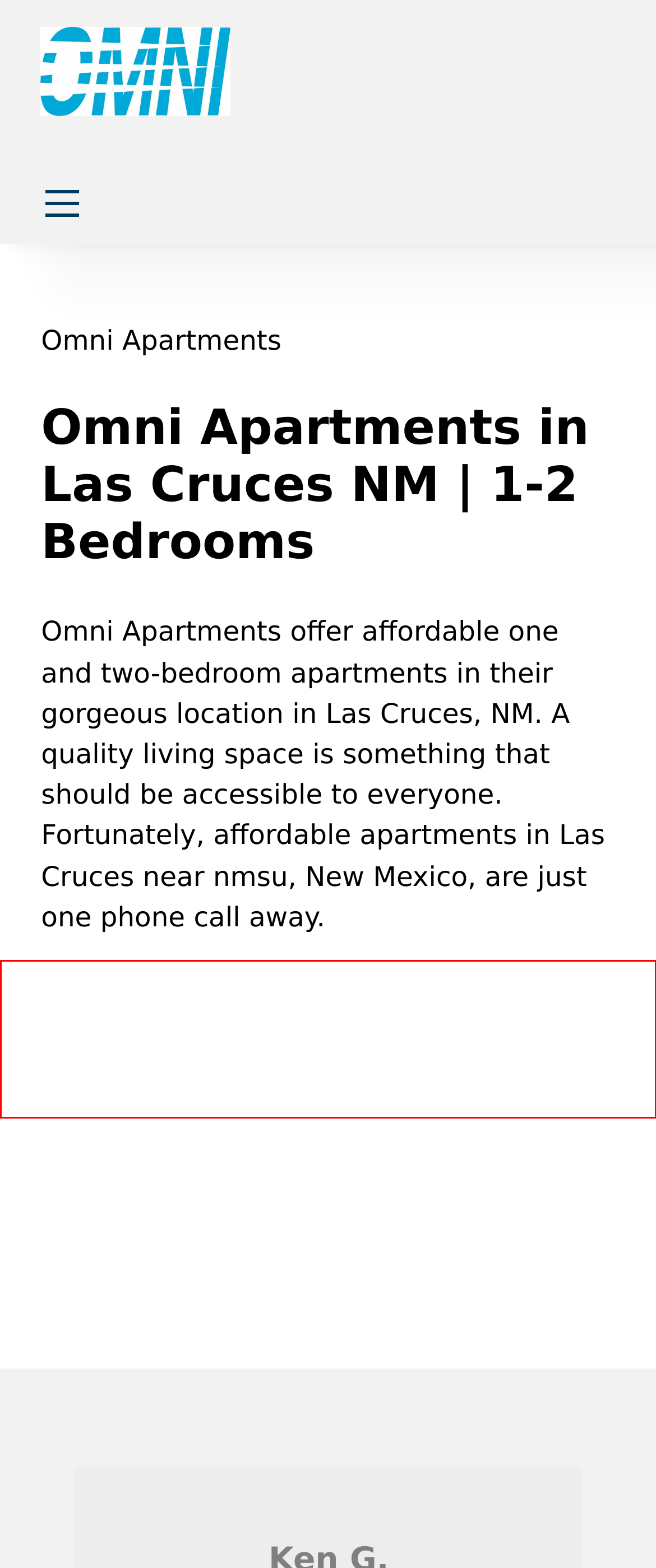Within the provided webpage screenshot, find the red rectangle bounding box and perform OCR to obtain the text content.

This page requires cookies to be enabled in your browser settings. Please check this setting and enable cookies (if disabled)